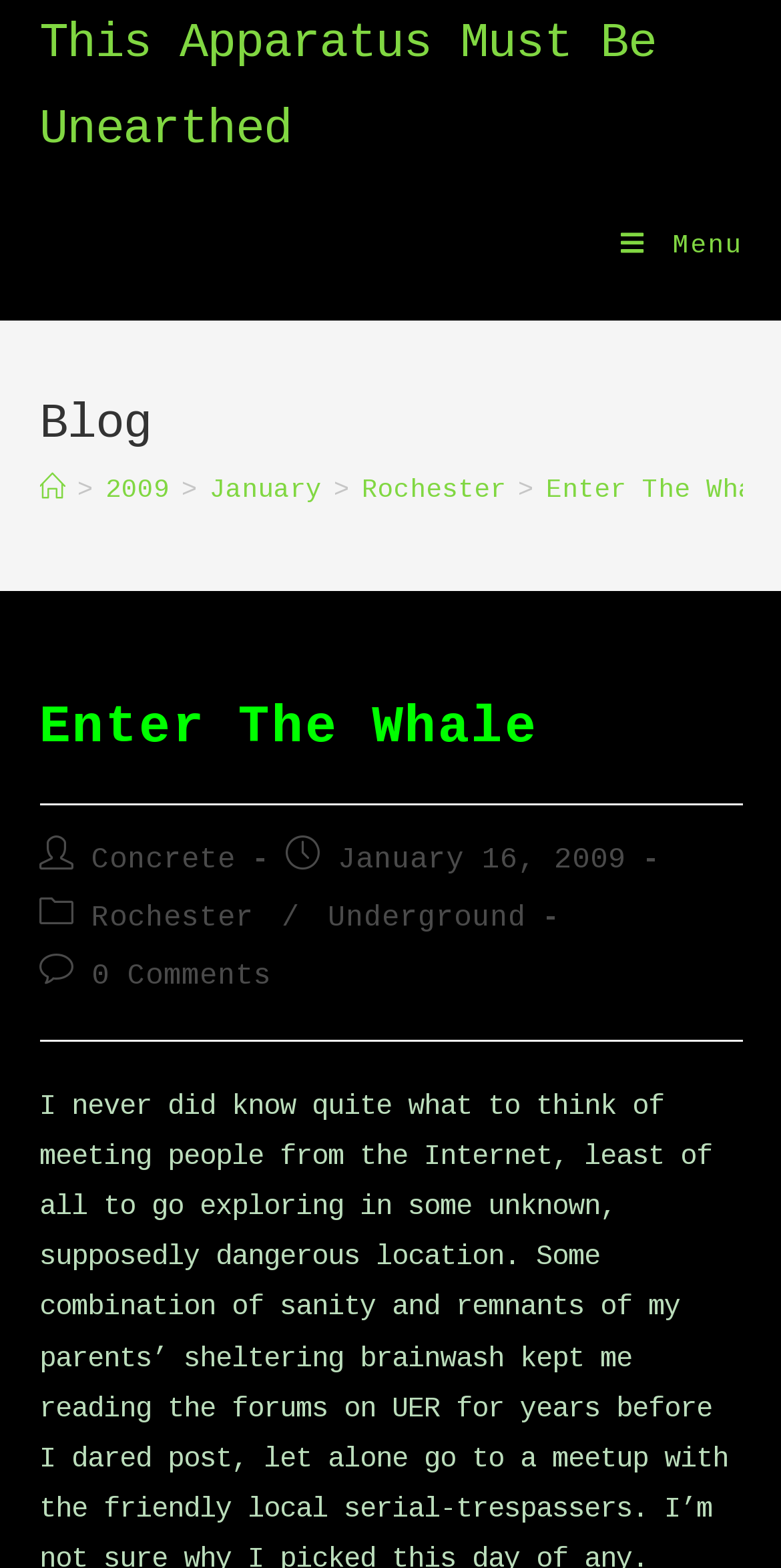Write an exhaustive caption that covers the webpage's main aspects.

The webpage is about a blog post titled "Enter The Whale – This Apparatus Must Be Unearthed". At the top, there is a navigation menu with a link to "Mobile Menu" on the right side. Below the navigation menu, there is a header section with a heading "Blog" on the left side, followed by a breadcrumbs navigation with links to "Home", "2009", "January", and "Rochester". 

Below the breadcrumbs navigation, there is a main content section with a heading "Enter The Whale" at the top. The post author and publication date are mentioned, with links to "Concrete" and categories "Rochester" and "Underground". The post has no comments, as indicated by the "0 Comments" link.